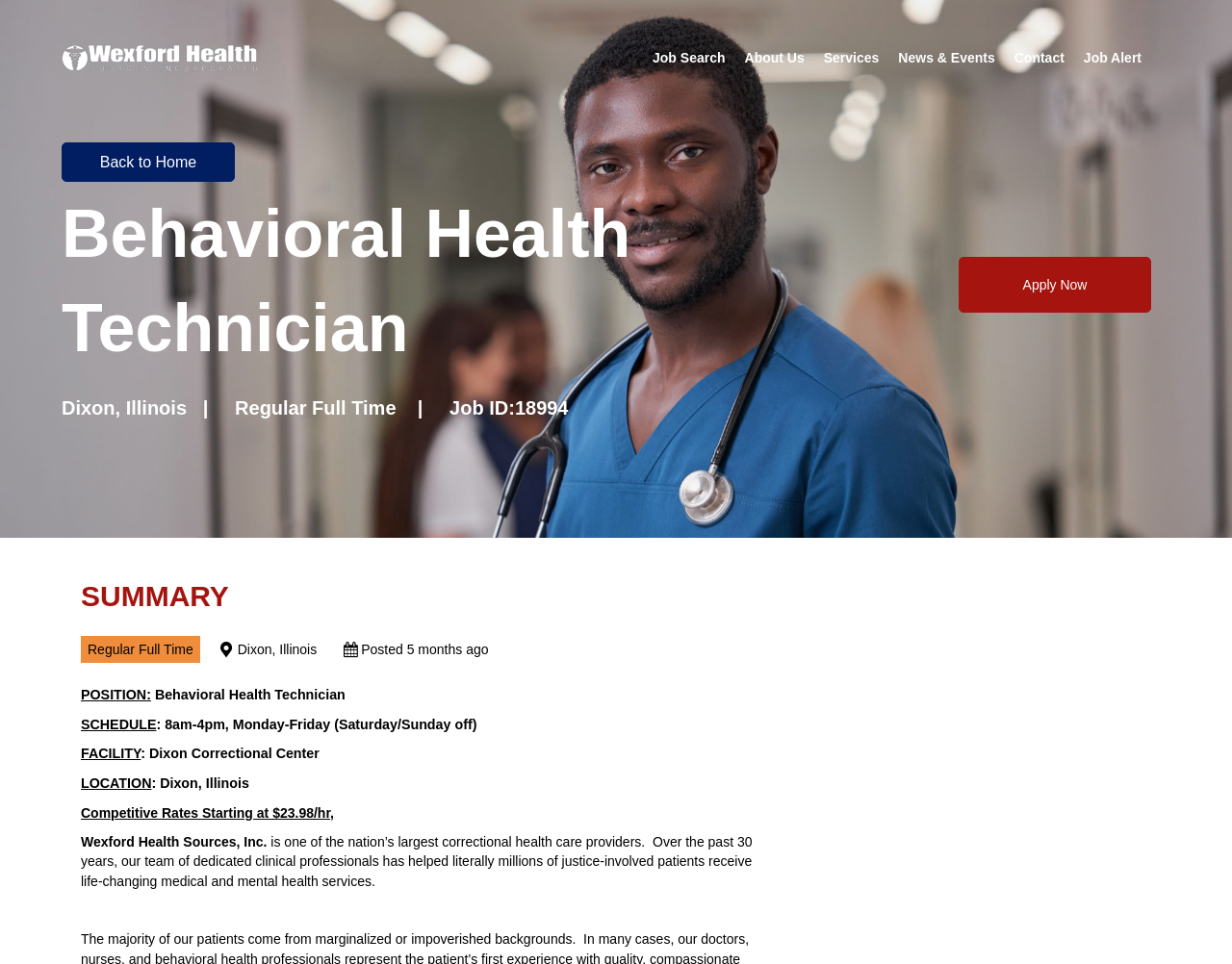What is the schedule of the job?
Please answer the question with as much detail as possible using the screenshot.

I found the schedule of the job by looking at the text ': 8am-4pm, Monday-Friday (Saturday/Sunday off)' which is a StaticText element under the 'SCHEDULE' heading.